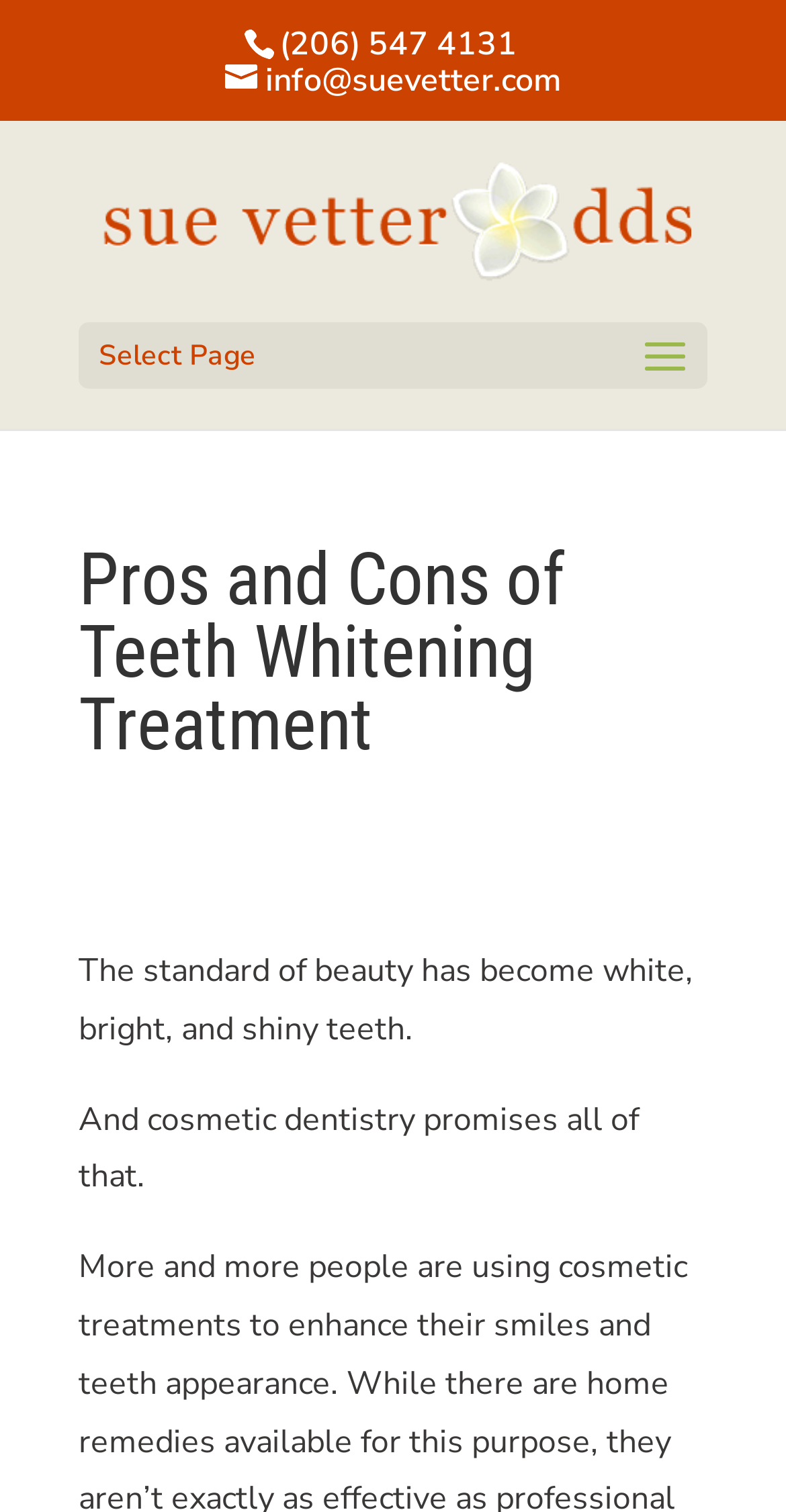Describe all visible elements and their arrangement on the webpage.

The webpage is about the pros and cons of teeth whitening treatment, specifically related to a Seattle dentist near Wallingford and Gasworks Park, Sue Vetter DDS. 

At the top of the page, there are three links: a phone number, an email address, and the dentist's name with location. The phone number is positioned slightly to the right of the center, while the email address is below it, slightly more to the left. The dentist's name with location is on the right side, with an accompanying image below it.

Below these links, there is a menu item labeled "Select Page". 

The main content of the page starts with a heading that reads "Pros and Cons of Teeth Whitening Treatment", which is centered near the top half of the page. 

Below the heading, there are two paragraphs of text. The first paragraph starts with the sentence "The standard of beauty has become white, bright, and shiny teeth." and is positioned near the center of the page. The second paragraph starts with the sentence "And cosmetic dentistry promises all of that." and is below the first paragraph, slightly more to the right.